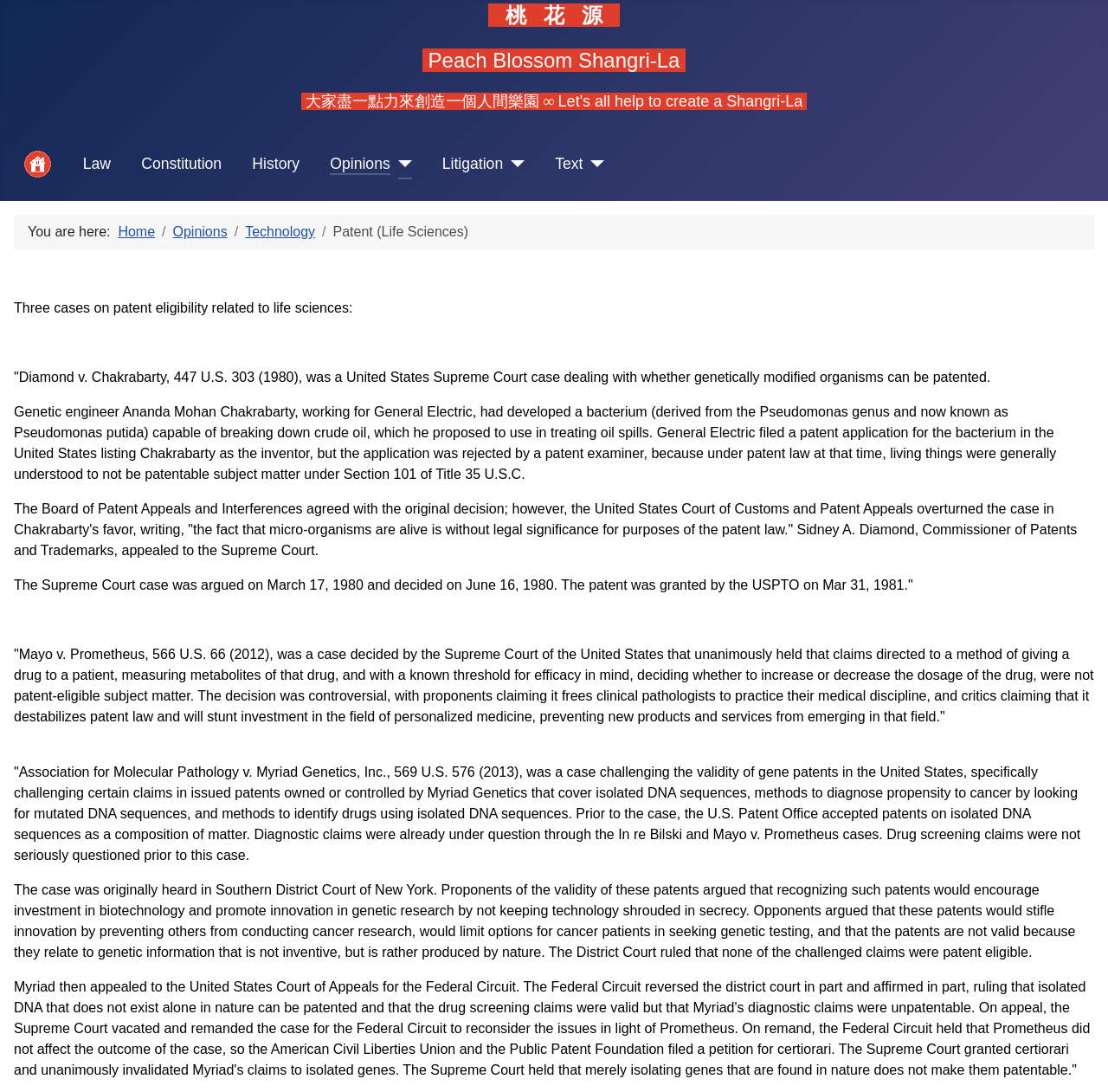Mark the bounding box of the element that matches the following description: "parent_node: Text aria-label="Text"".

[0.526, 0.136, 0.545, 0.164]